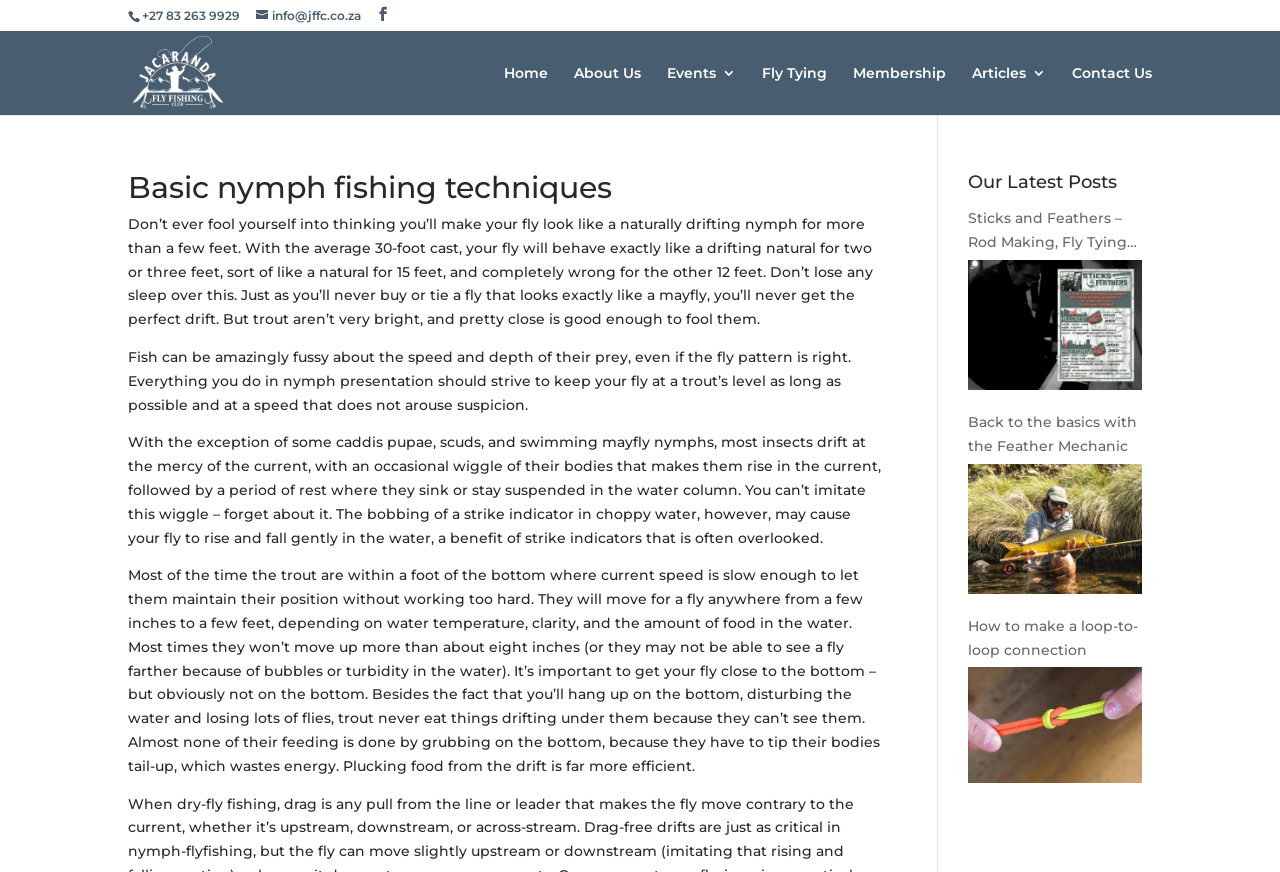What is the link text of the third navigation menu item?
Answer the question with as much detail as possible.

I examined the navigation menu section of the webpage, which is usually located at the top or side of the page. The third link in the menu has the text 'Events 3'.